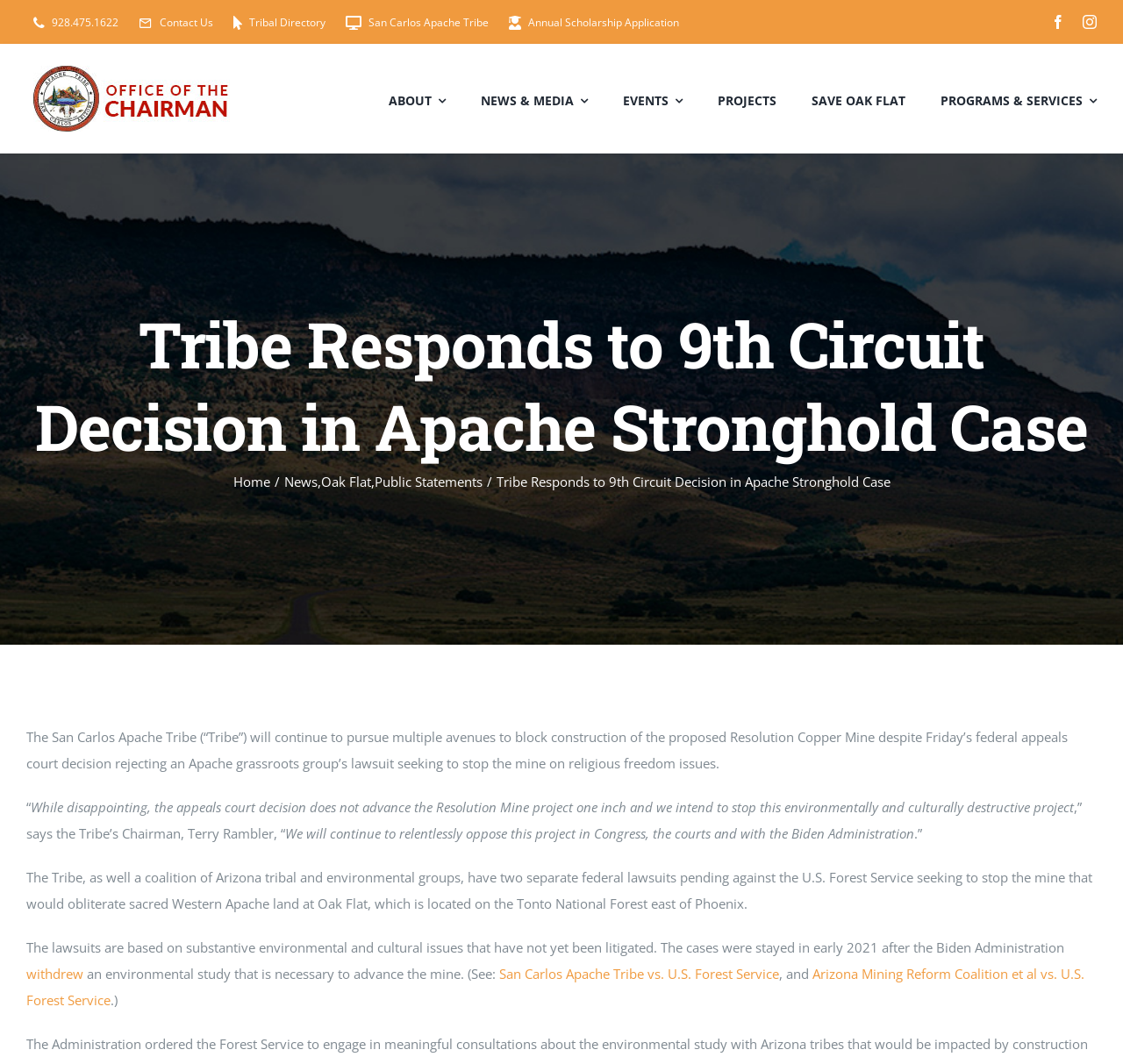Could you locate the bounding box coordinates for the section that should be clicked to accomplish this task: "Click the 'Contact Us' link".

[0.117, 0.002, 0.19, 0.041]